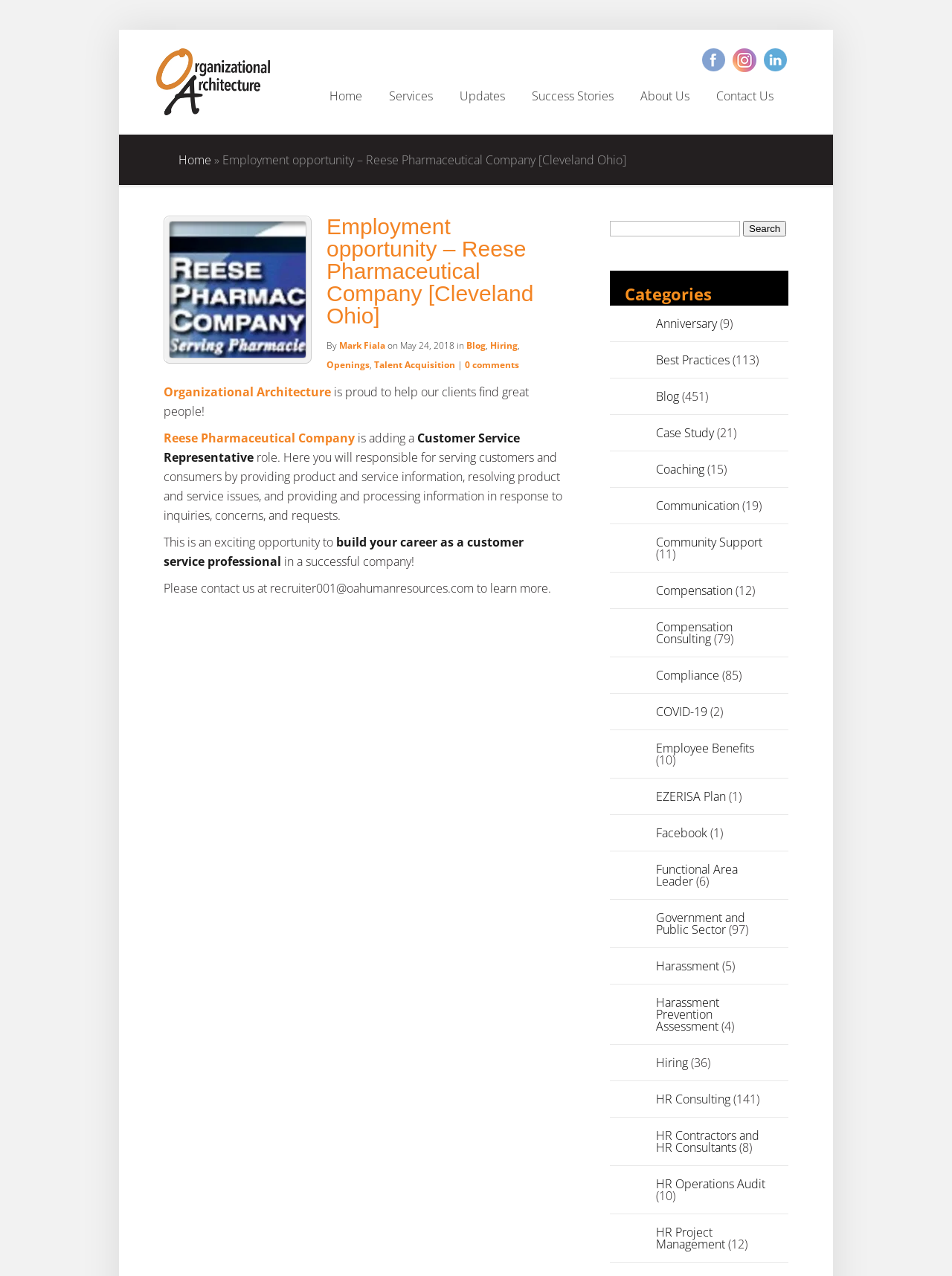Could you indicate the bounding box coordinates of the region to click in order to complete this instruction: "Go to the Home page".

[0.188, 0.119, 0.222, 0.132]